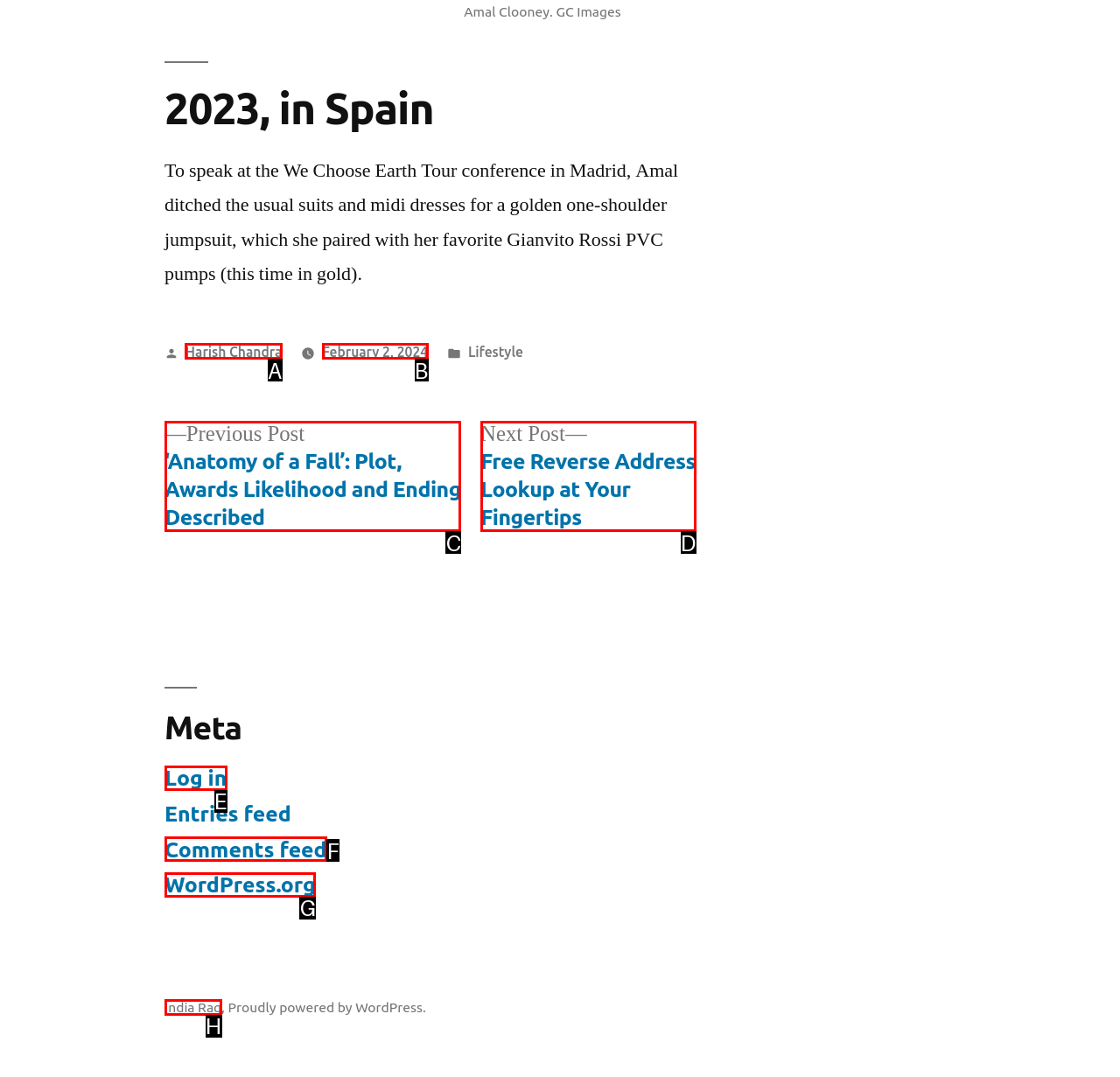From the choices provided, which HTML element best fits the description: February 2, 2024February 2, 2024? Answer with the appropriate letter.

B